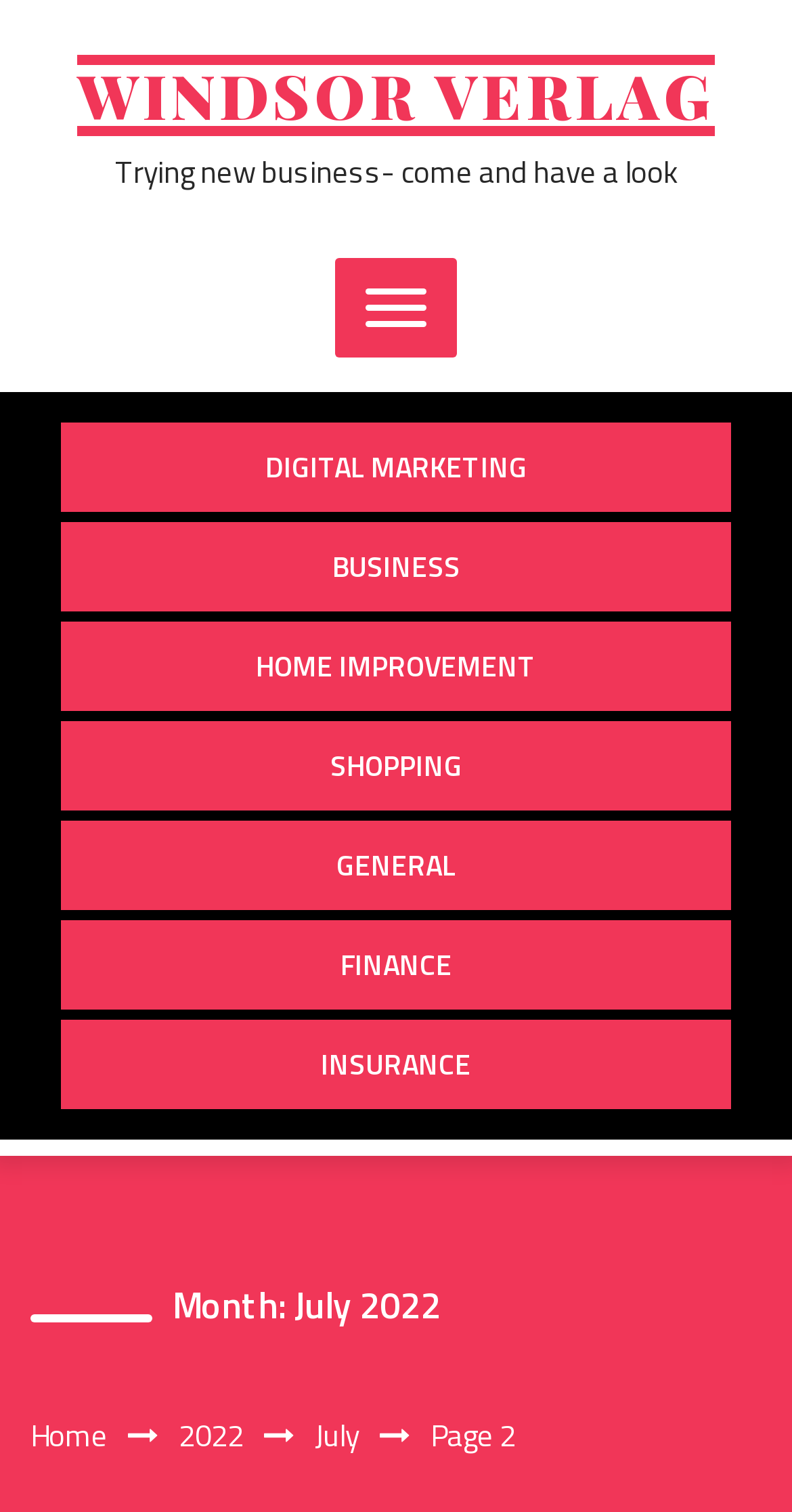Identify the bounding box coordinates for the UI element mentioned here: "Home". Provide the coordinates as four float values between 0 and 1, i.e., [left, top, right, bottom].

[0.038, 0.933, 0.136, 0.964]